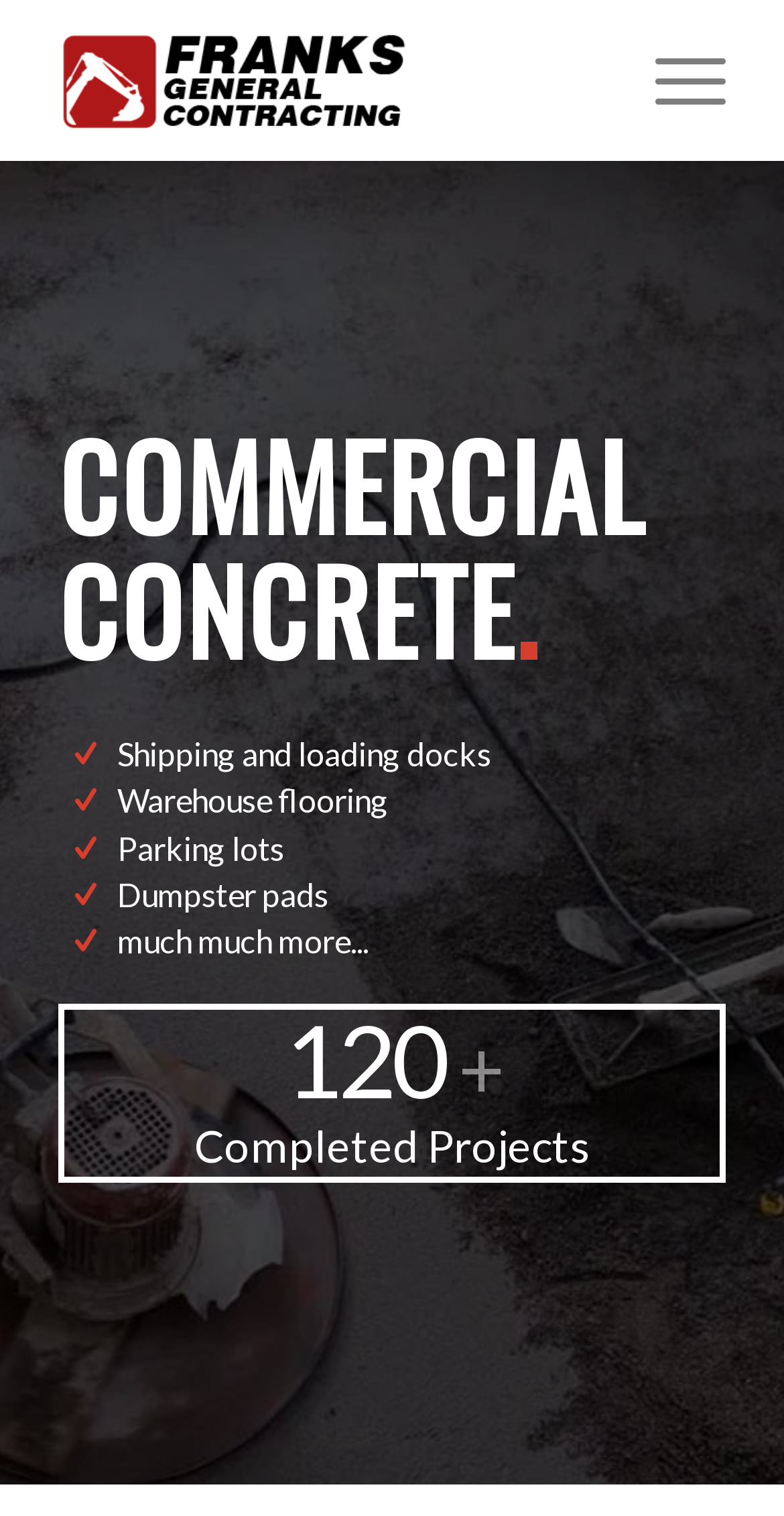Summarize the webpage in an elaborate manner.

This webpage is about Commercial Concrete services provided by Franks General Contracting. At the top, there is a header section that spans almost the entire width of the page, containing a logo image of Franks General Contracting on the left and a menu item labeled "Menu" on the right. 

Below the header, there is a main section that occupies most of the page. It starts with a prominent heading "COMMERCIAL CONCRETE." followed by four articles, each with a header and a brief description. The articles are arranged vertically, with the first one discussing "Shipping and loading docks", the second one about "Warehouse flooring", the third one about "Parking lots", and the fourth one about "Dumpster pads". The fifth article has a header but the description is truncated, mentioning "much much more...".

On the right side of the page, there are two standalone text elements. One displays the number "120" and the other displays a plus sign "+". Below these elements, there is a text label "Completed Projects".